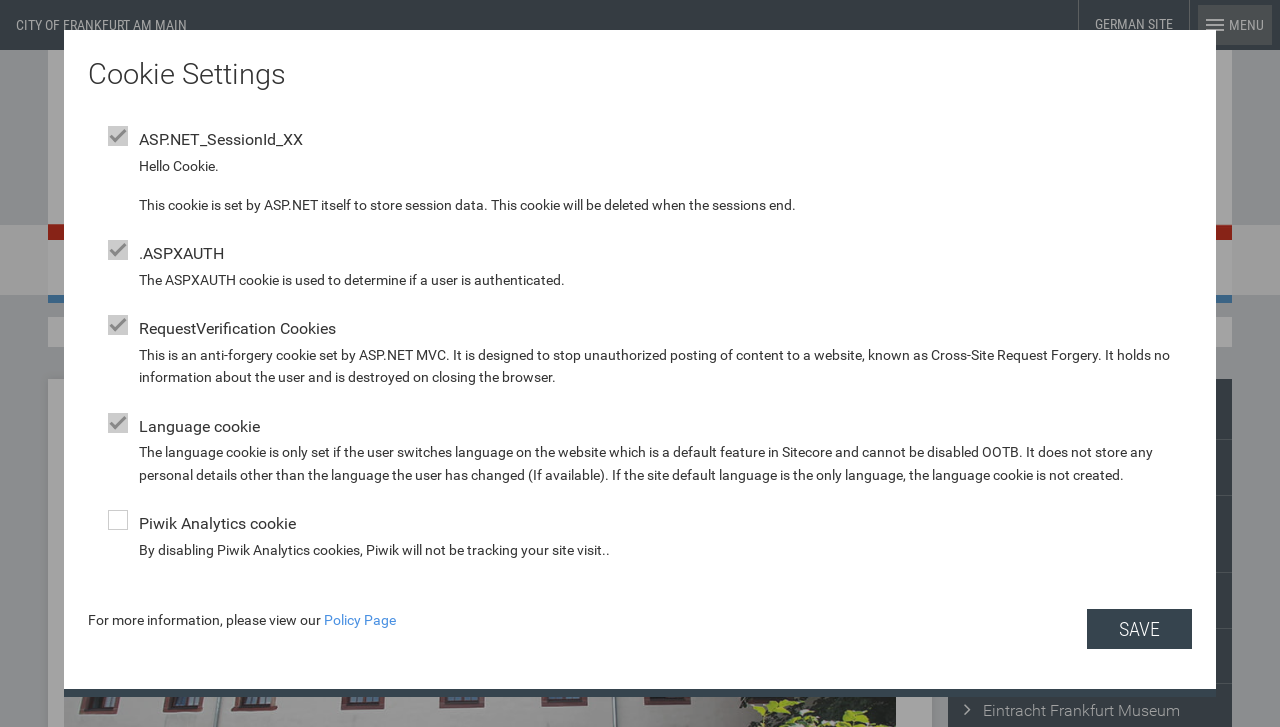Determine the bounding box of the UI component based on this description: "City of Frankfurt am Main". The bounding box coordinates should be four float values between 0 and 1, i.e., [left, top, right, bottom].

[0.012, 0.0, 0.146, 0.069]